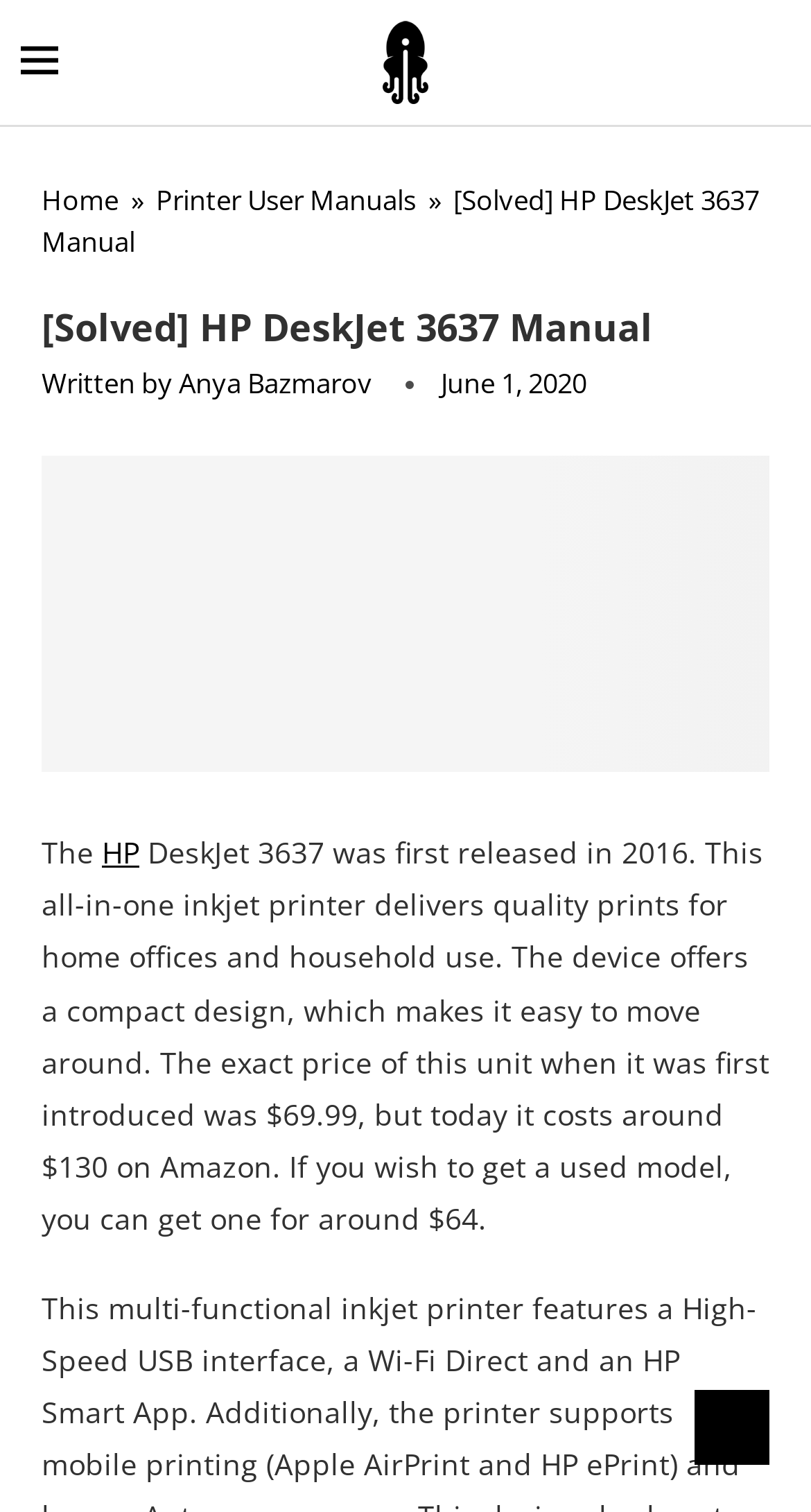Identify the bounding box coordinates for the UI element described as: "Anya Bazmarov".

[0.221, 0.241, 0.459, 0.266]